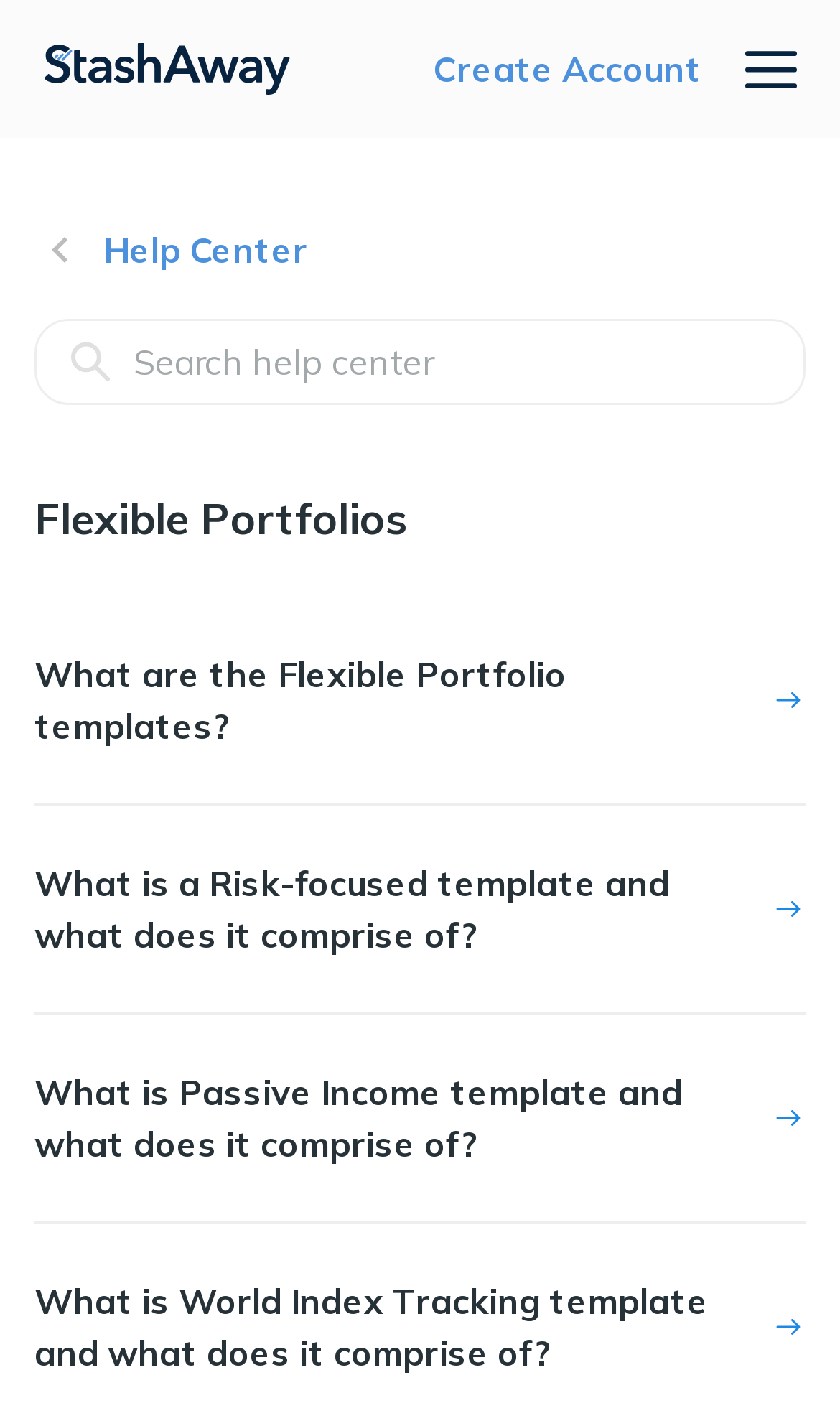Answer the question with a single word or phrase: 
How many template-related links are available?

3